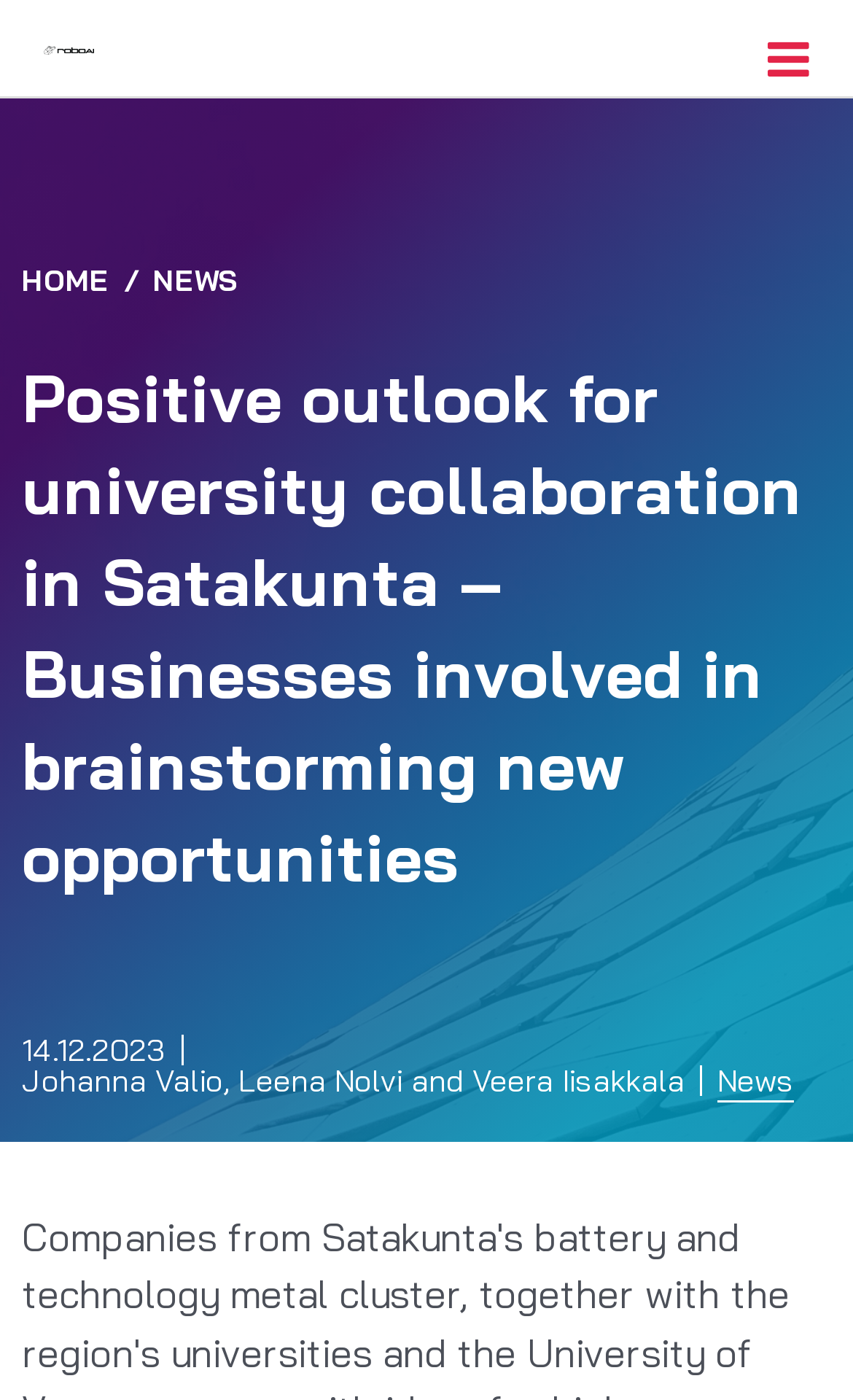What is the logo of the website?
Based on the screenshot, provide your answer in one word or phrase.

RoboAI rautalanka musta logo